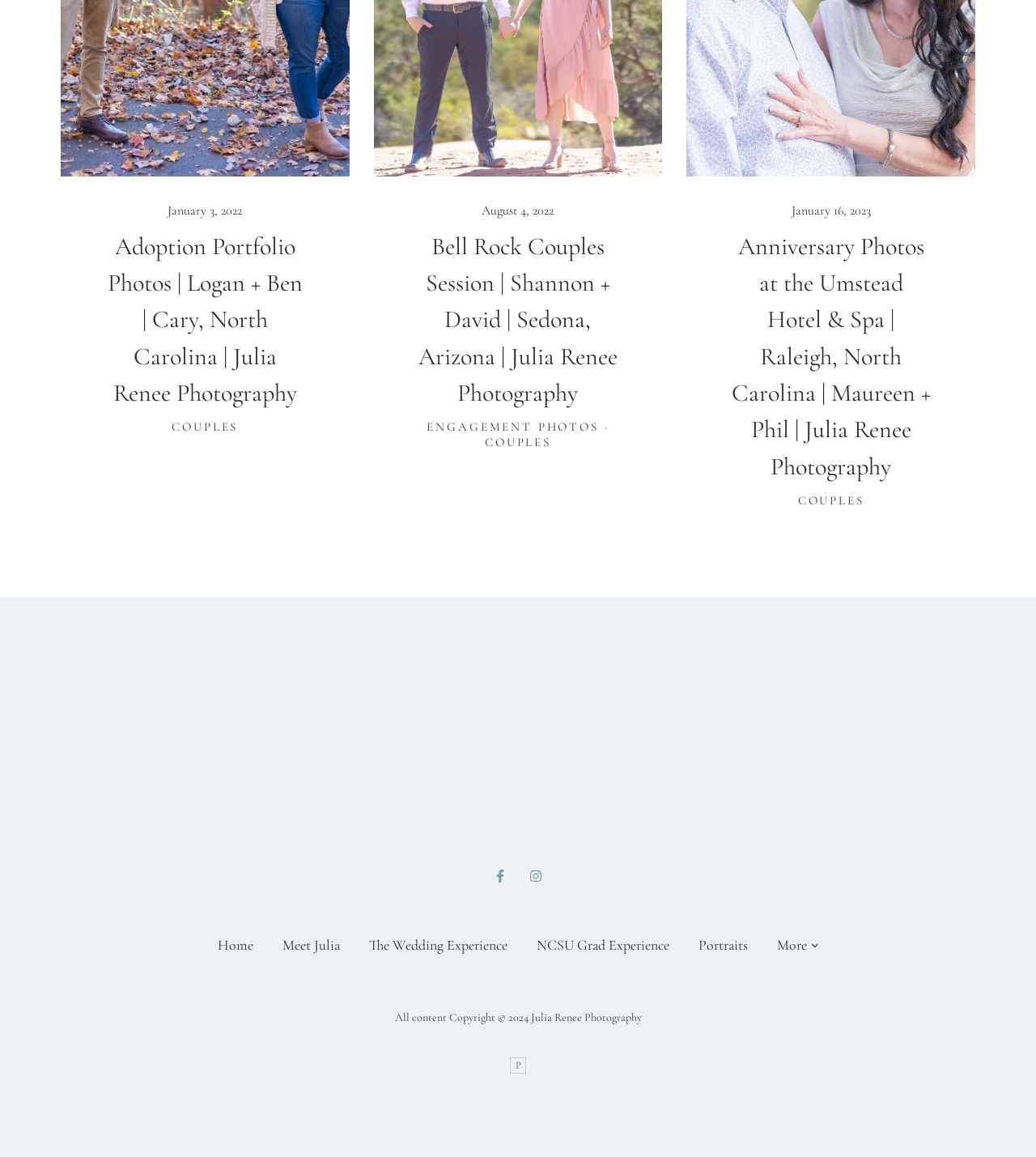What is the photographer's name?
Make sure to answer the question with a detailed and comprehensive explanation.

I found the photographer's name mentioned in the headings and the copyright text at the bottom of the page, which is 'Julia Renee Photography'.